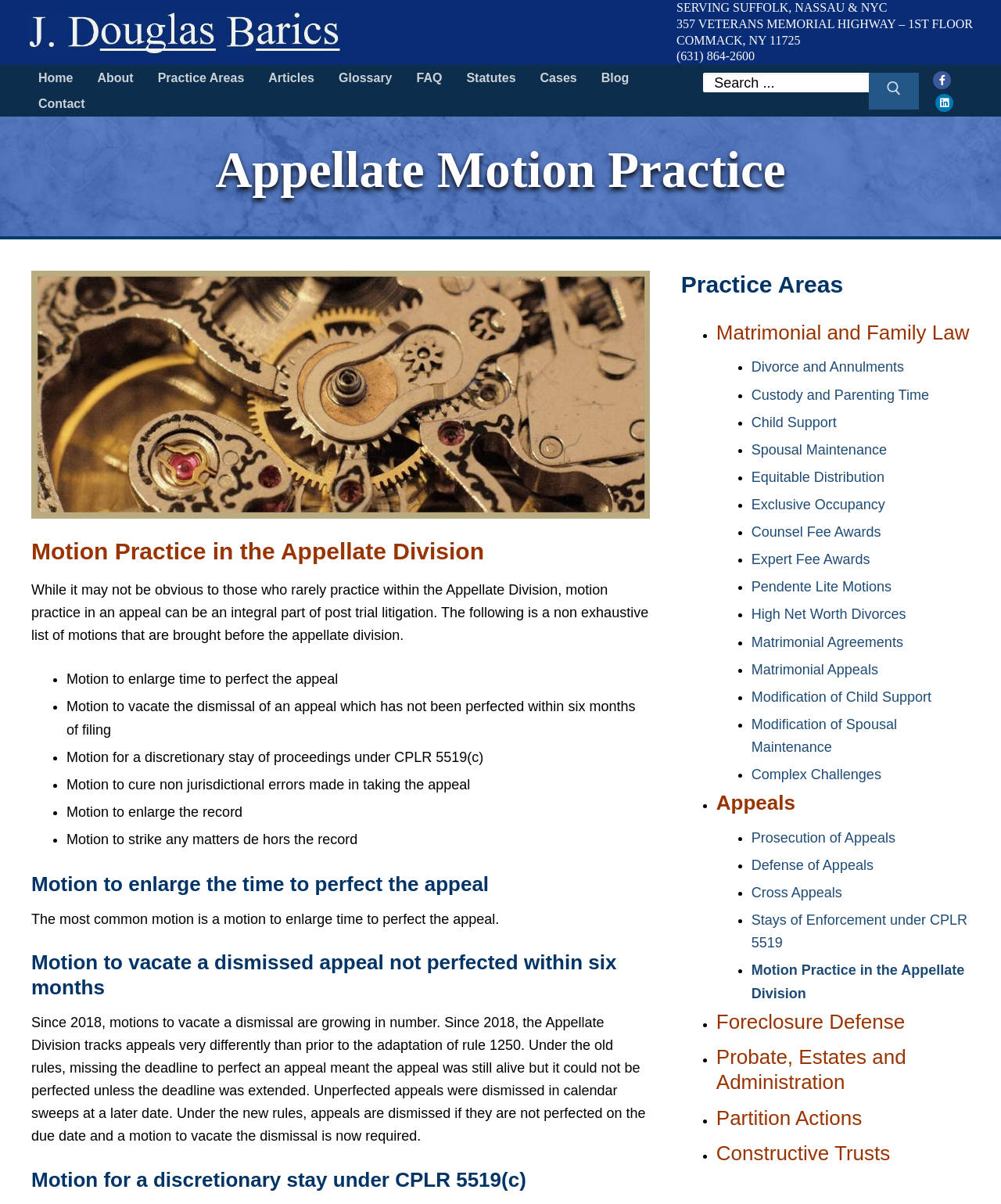What is the purpose of a motion to enlarge time to perfect the appeal?
Based on the image, respond with a single word or phrase.

To extend the deadline to perfect an appeal